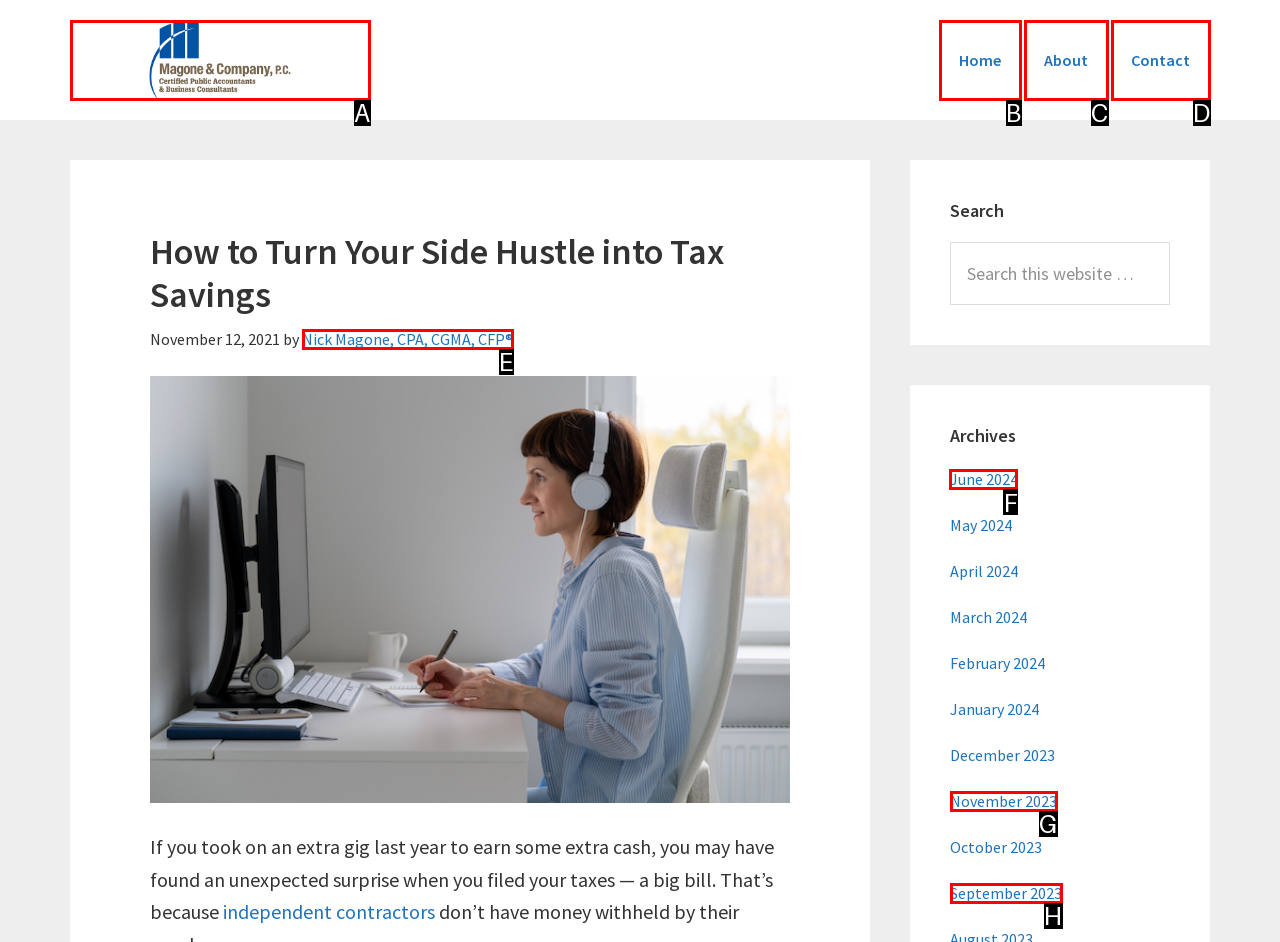Determine which UI element you should click to perform the task: View the archives for June 2024
Provide the letter of the correct option from the given choices directly.

F